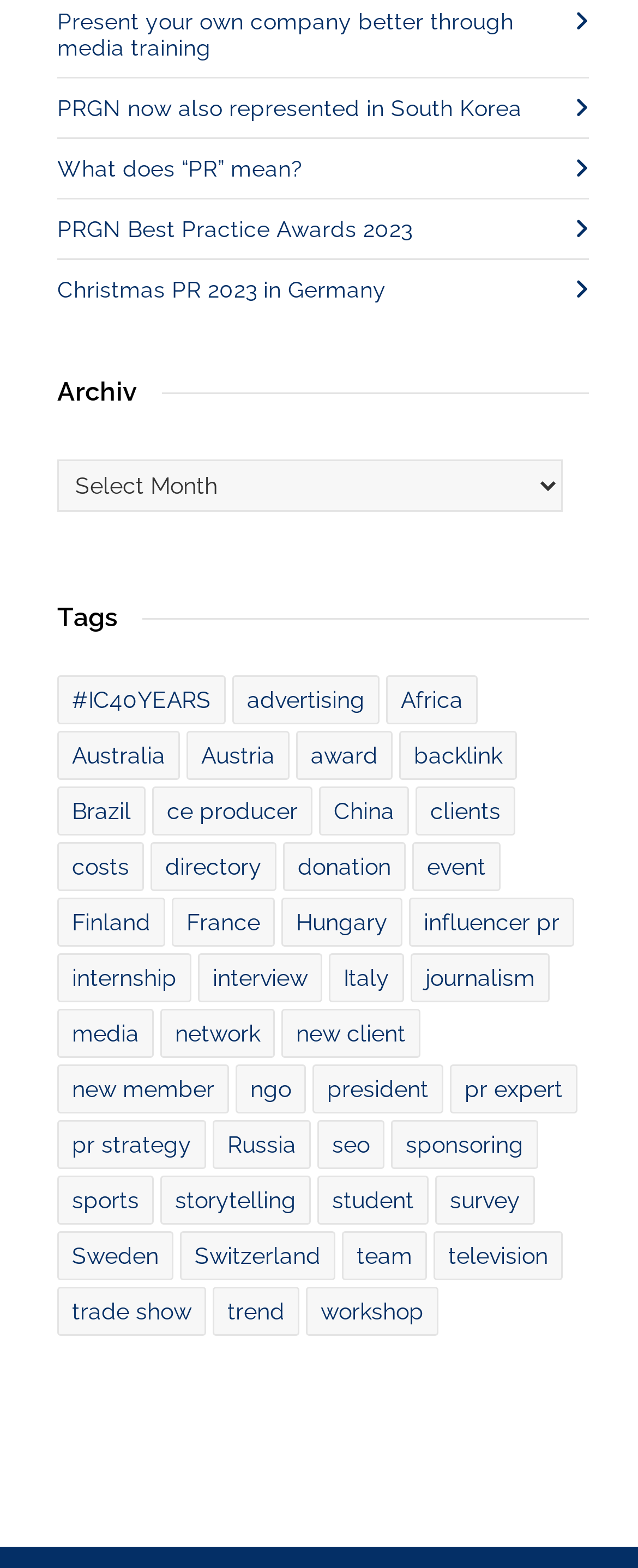Respond to the question with just a single word or phrase: 
What is the first link on the webpage?

PRGN now also represented in South Korea